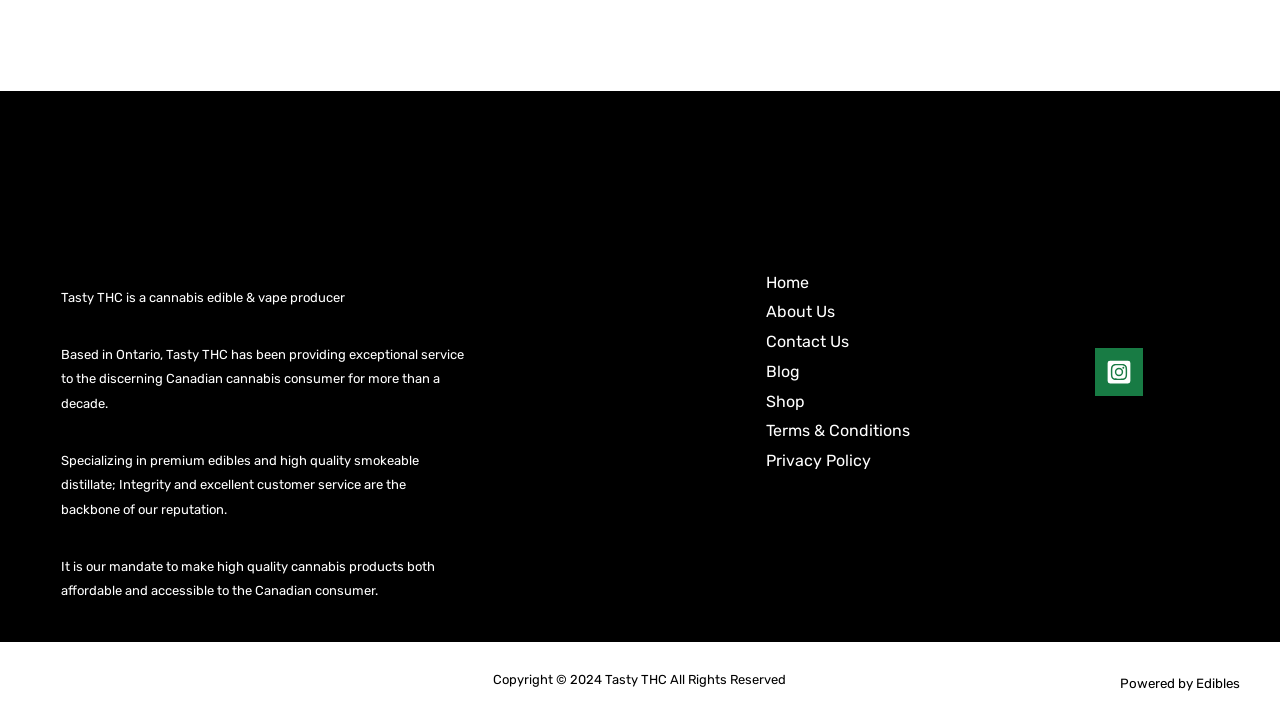Find the bounding box coordinates for the area that must be clicked to perform this action: "Click the Instagram link".

[0.855, 0.481, 0.893, 0.547]